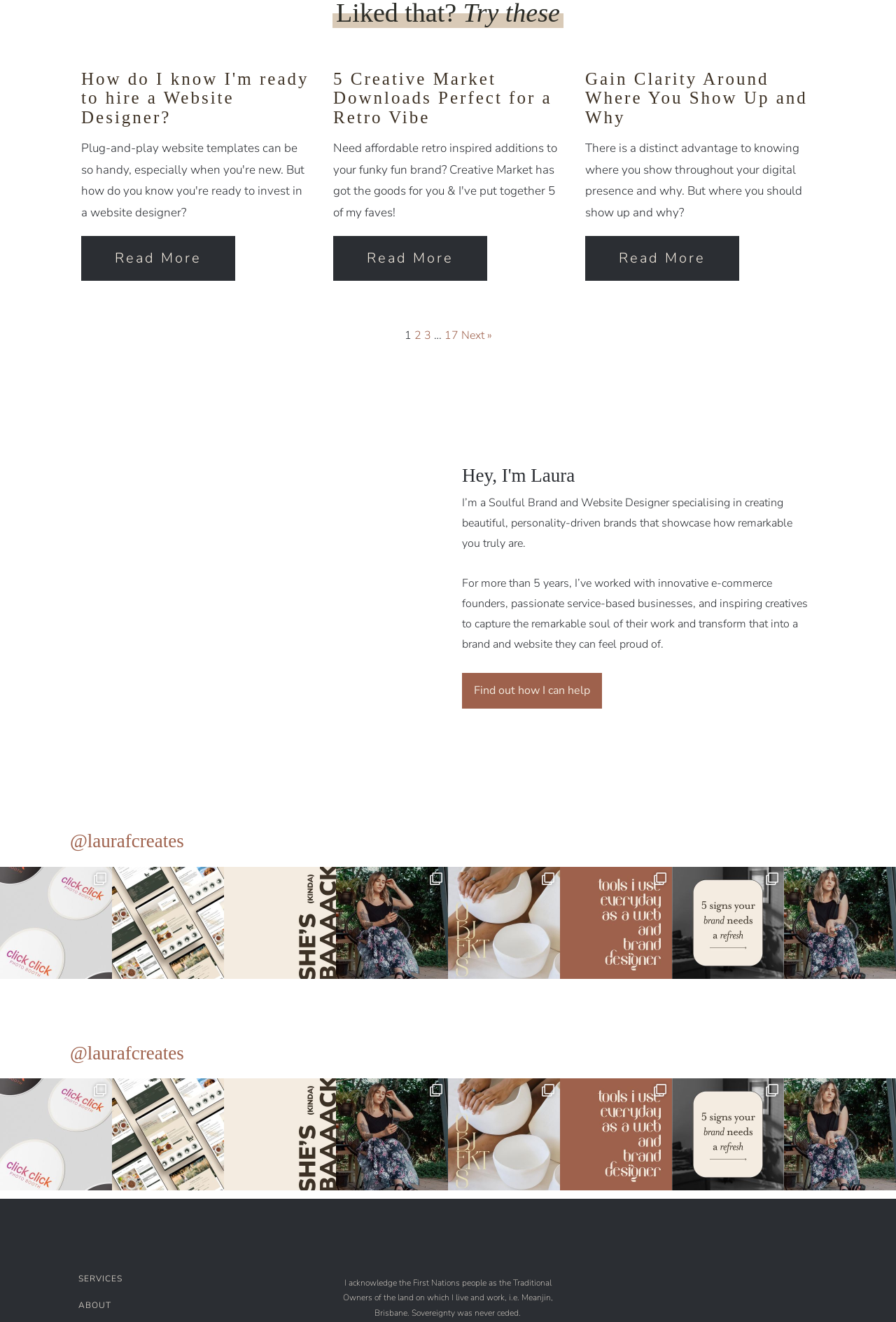Locate the bounding box coordinates of the element that should be clicked to fulfill the instruction: "View Laura's Instagram profile".

[0.078, 0.628, 0.205, 0.644]